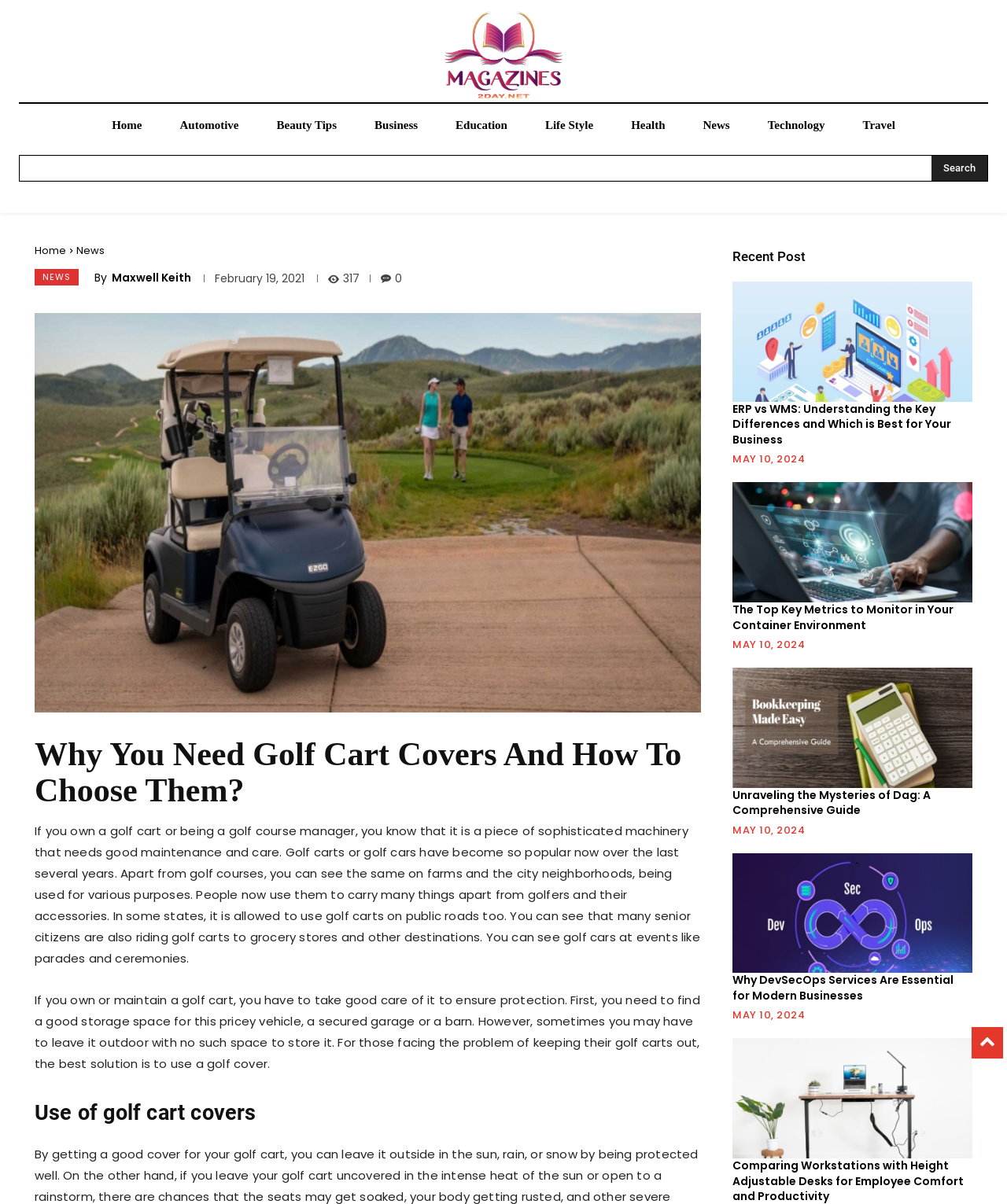Locate the bounding box coordinates of the element that needs to be clicked to carry out the instruction: "Click the 'Logo' link". The coordinates should be given as four float numbers ranging from 0 to 1, i.e., [left, top, right, bottom].

[0.019, 0.01, 0.981, 0.082]